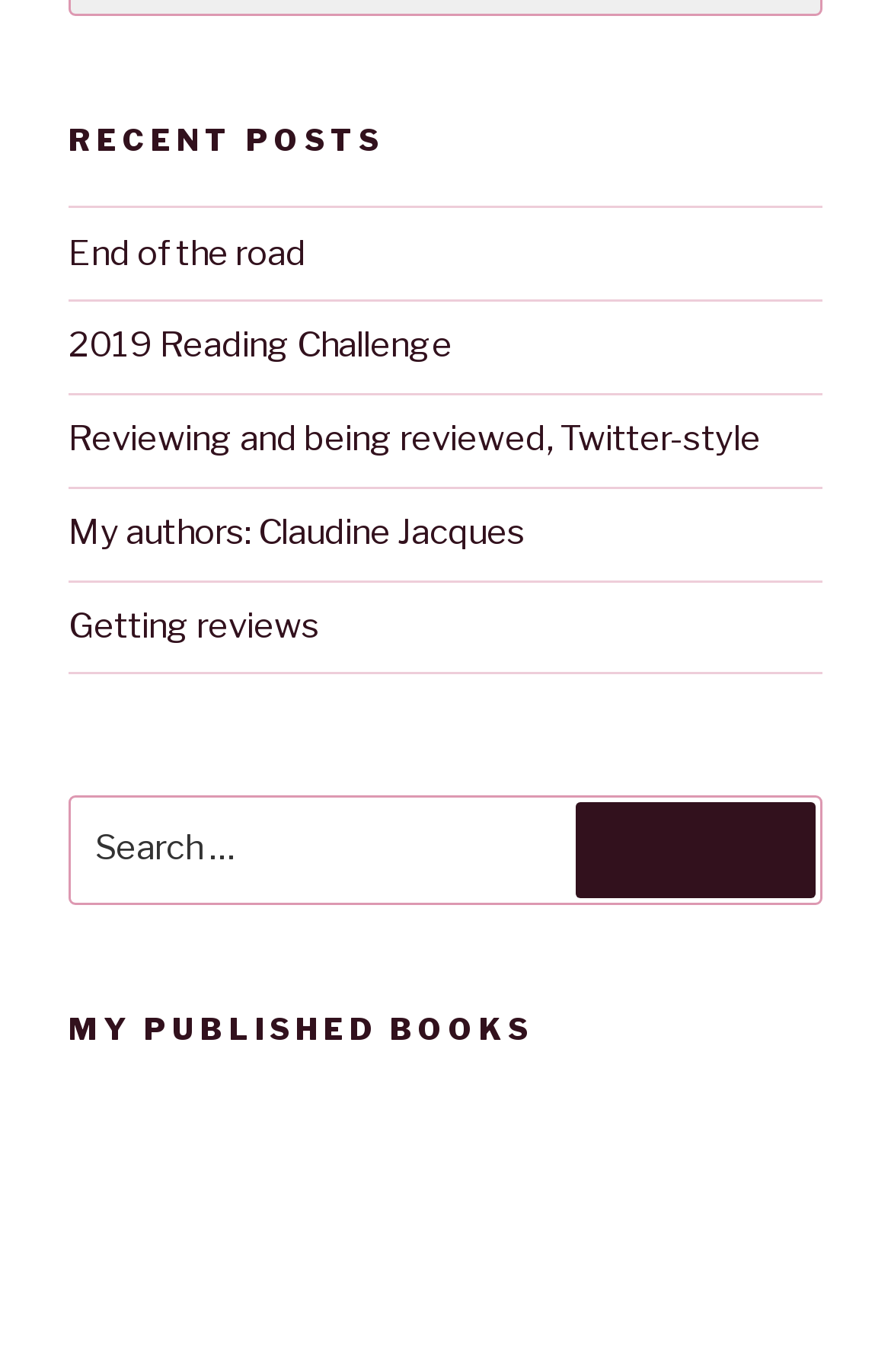What is the second section of the webpage?
Give a one-word or short phrase answer based on the image.

MY PUBLISHED BOOKS